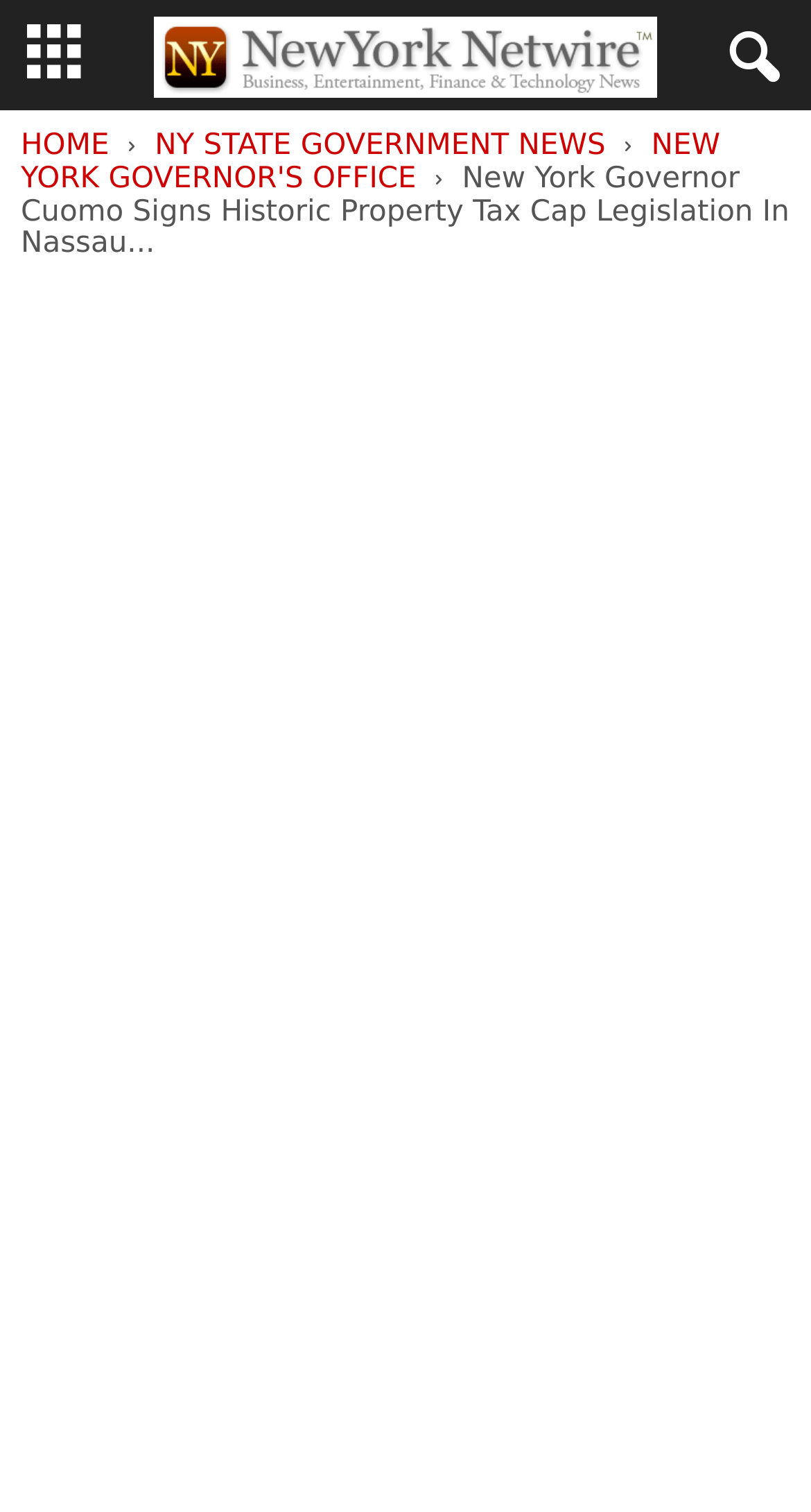Detail the webpage's structure and highlights in your description.

The webpage is about New York Governor Cuomo signing historic property tax cap legislation in Nassau County. At the top-left corner, there is a layout table that spans the entire width of the page. Within this table, there is a smaller layout table that takes up about 10% of the page's width. This smaller table contains an image with the text "New York Netwire" on the right side.

Below the image, there are three links aligned horizontally: "HOME" on the left, "NY STATE GOVERNMENT NEWS" in the middle, and "NEW YORK GOVERNOR'S OFFICE" on the right. These links are positioned near the top of the page.

Underneath the links, there is a static text element that spans almost the entire width of the page, containing the title "New York Governor Cuomo Signs Historic Property Tax Cap Legislation In Nassau...". This text is positioned near the top of the page, below the links.